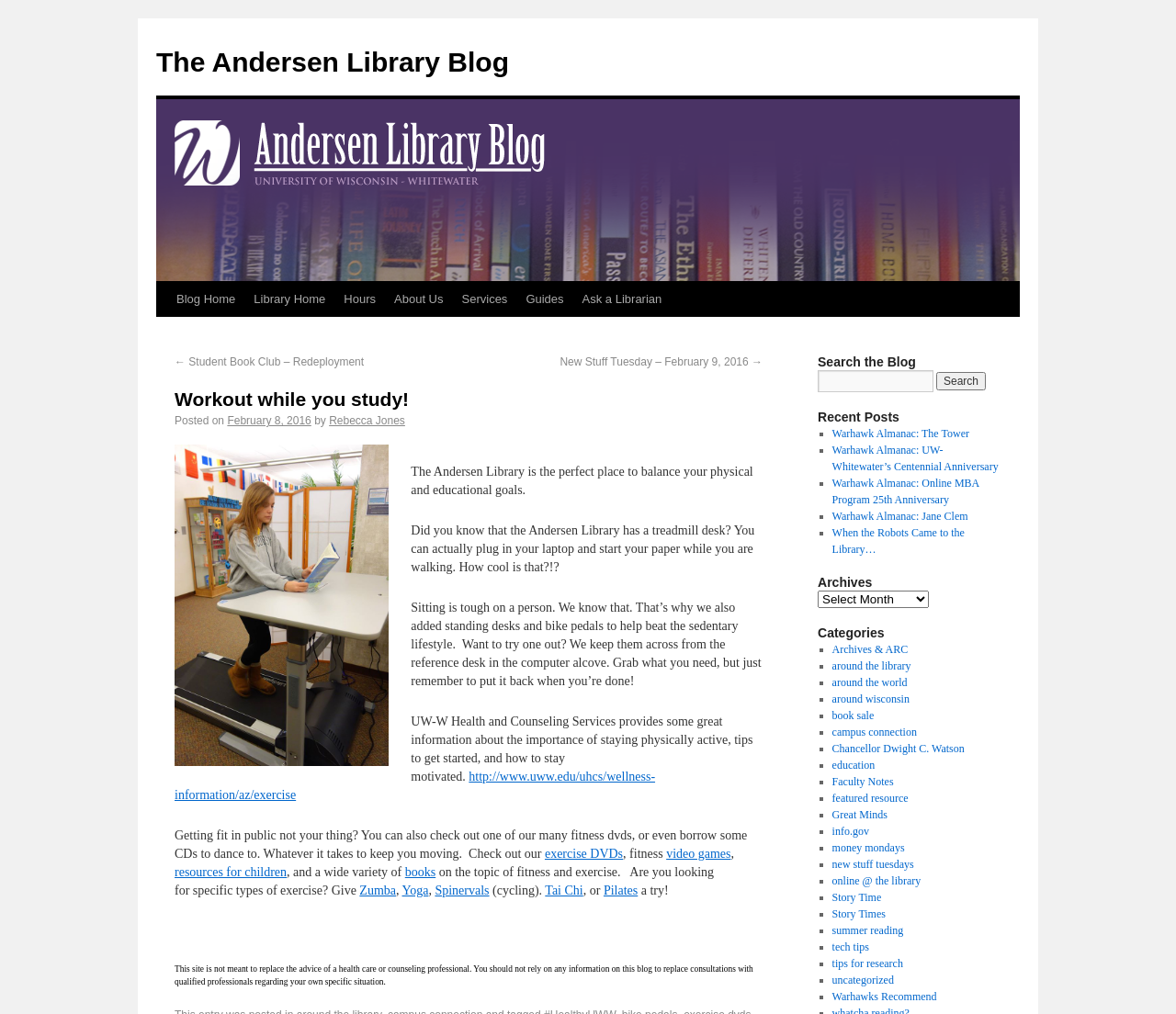Locate the primary headline on the webpage and provide its text.

Workout while you study!